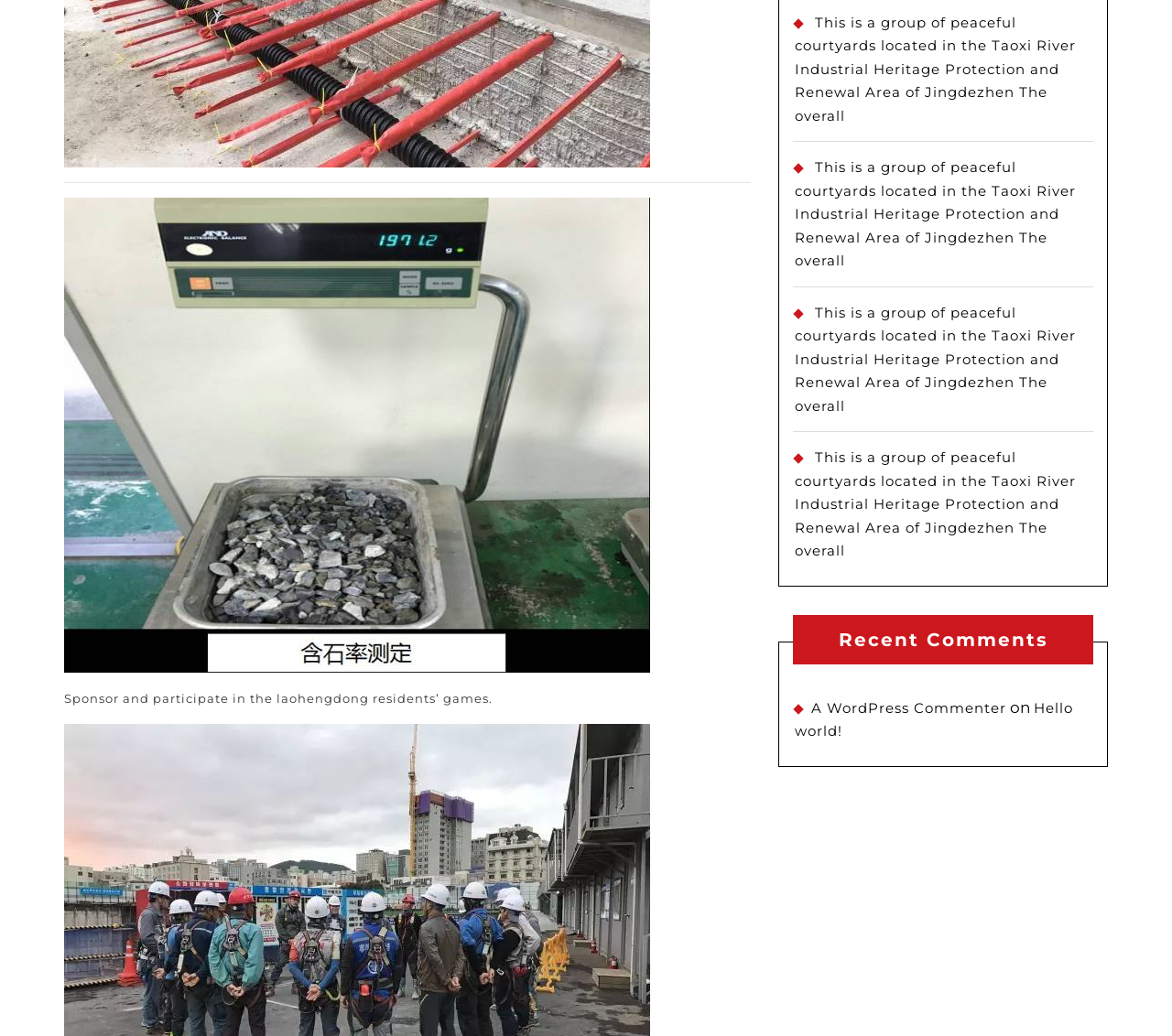Bounding box coordinates are specified in the format (top-left x, top-left y, bottom-right x, bottom-right y). All values are floating point numbers bounded between 0 and 1. Please provide the bounding box coordinate of the region this sentence describes: auburn@warehousepaint.com

None